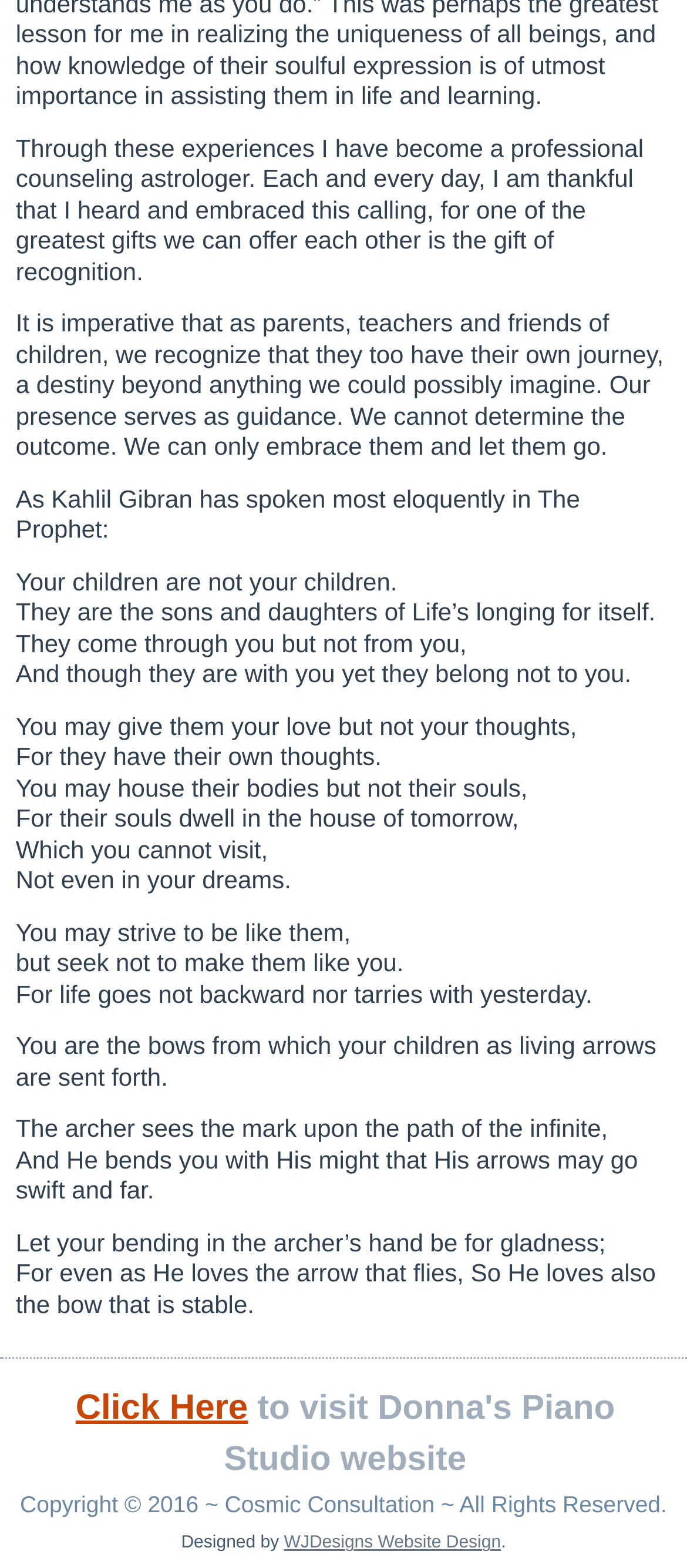What is the year of copyright?
From the image, respond with a single word or phrase.

2016